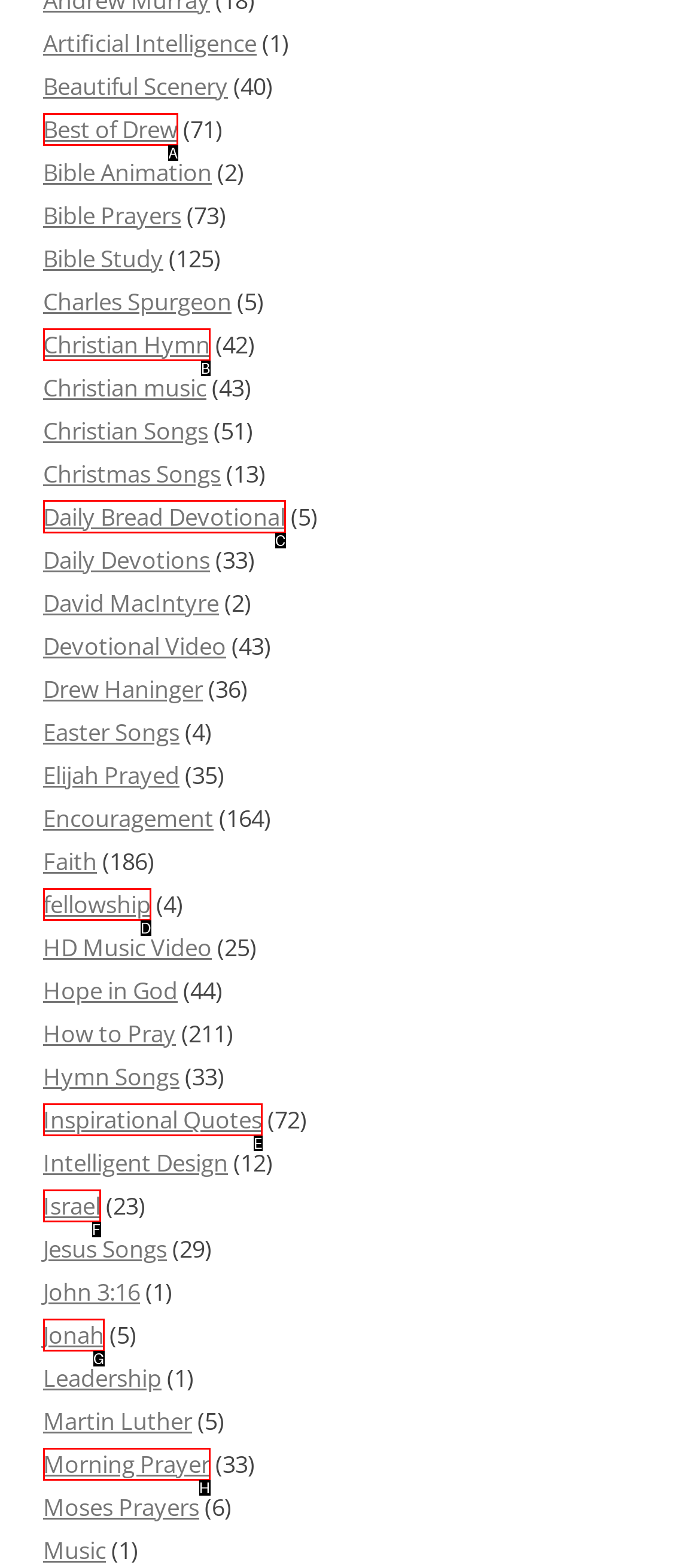Find the correct option to complete this instruction: go to next project. Reply with the corresponding letter.

None